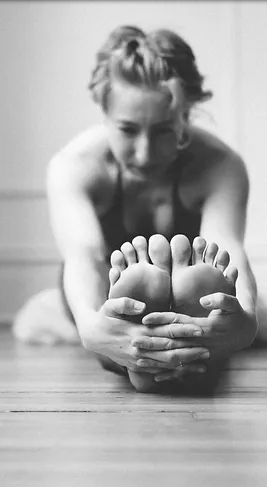Answer the question below using just one word or a short phrase: 
What is the surface beneath the woman?

Wooden floor